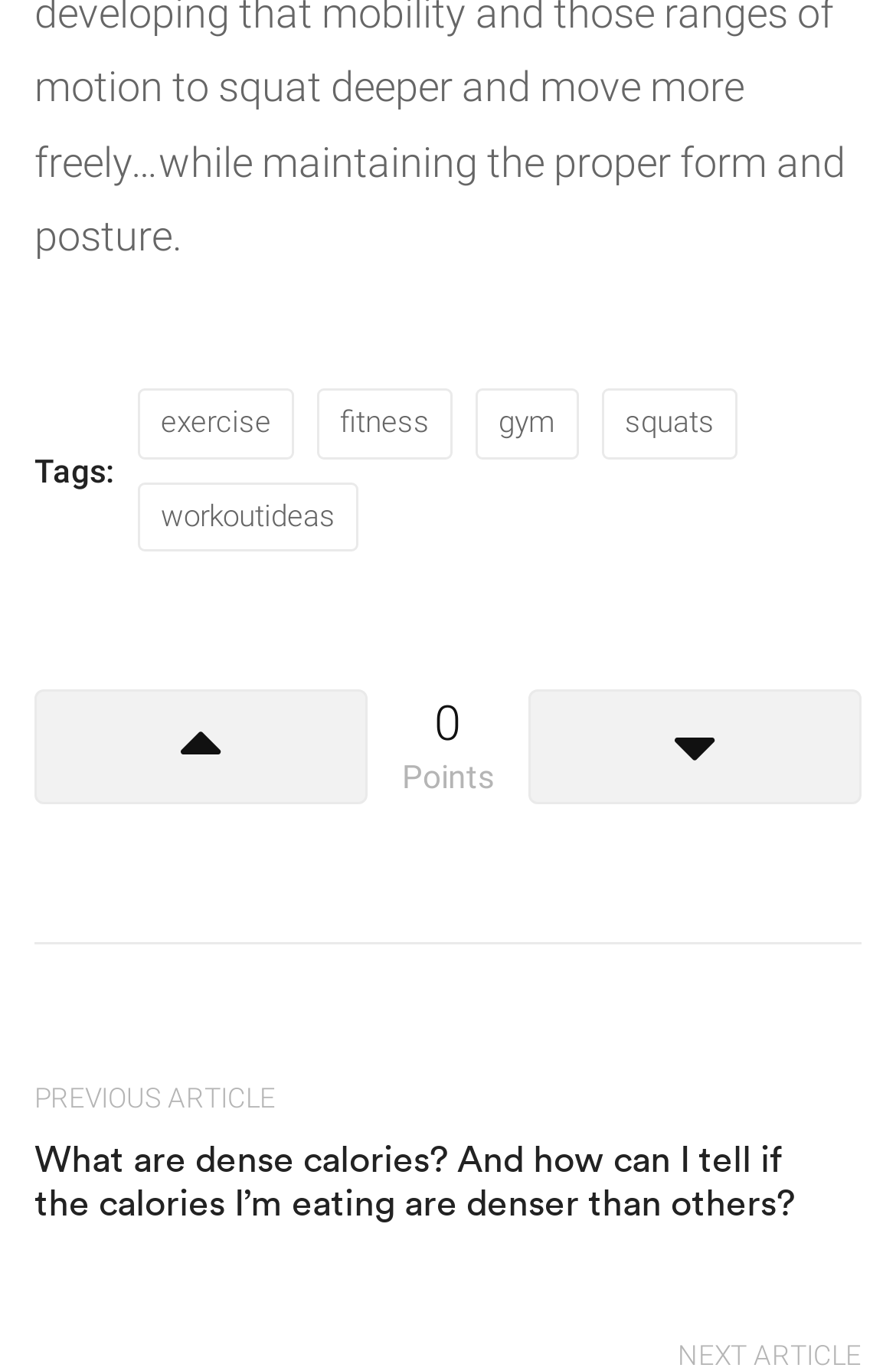For the following element description, predict the bounding box coordinates in the format (top-left x, top-left y, bottom-right x, bottom-right y). All values should be floating point numbers between 0 and 1. Description: Support Team

None